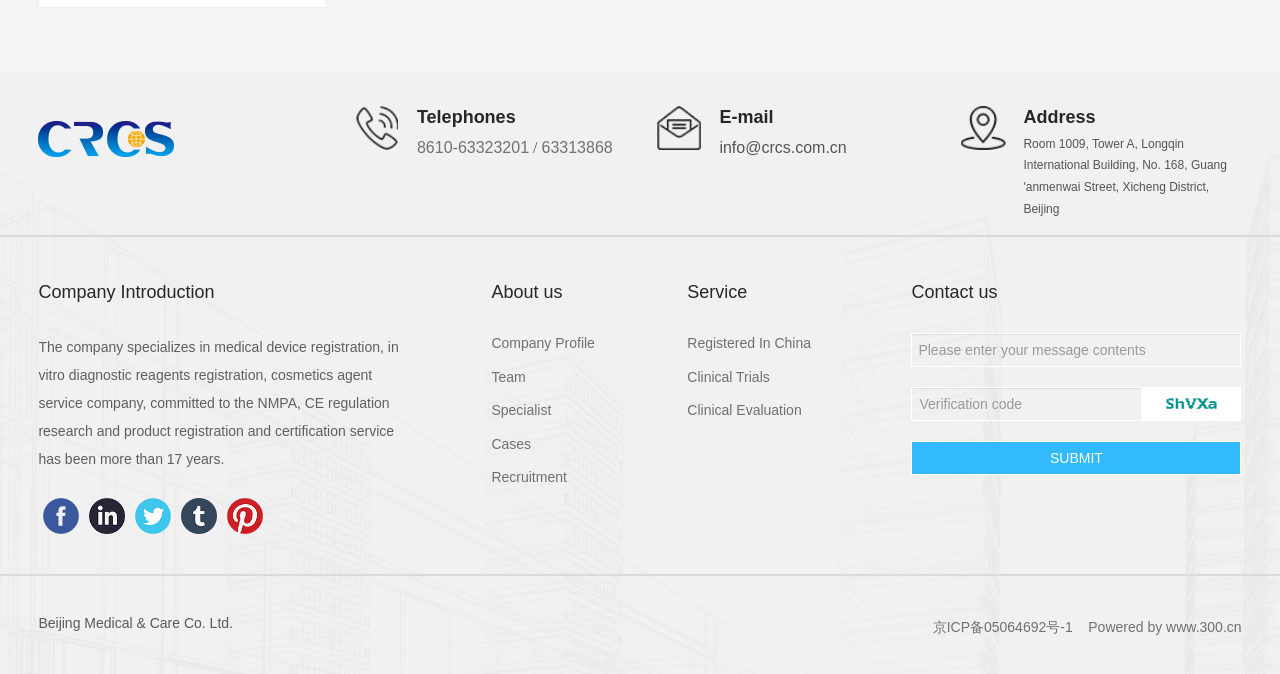Please specify the coordinates of the bounding box for the element that should be clicked to carry out this instruction: "Click the 8610-63323201 phone number". The coordinates must be four float numbers between 0 and 1, formatted as [left, top, right, bottom].

[0.326, 0.206, 0.413, 0.231]